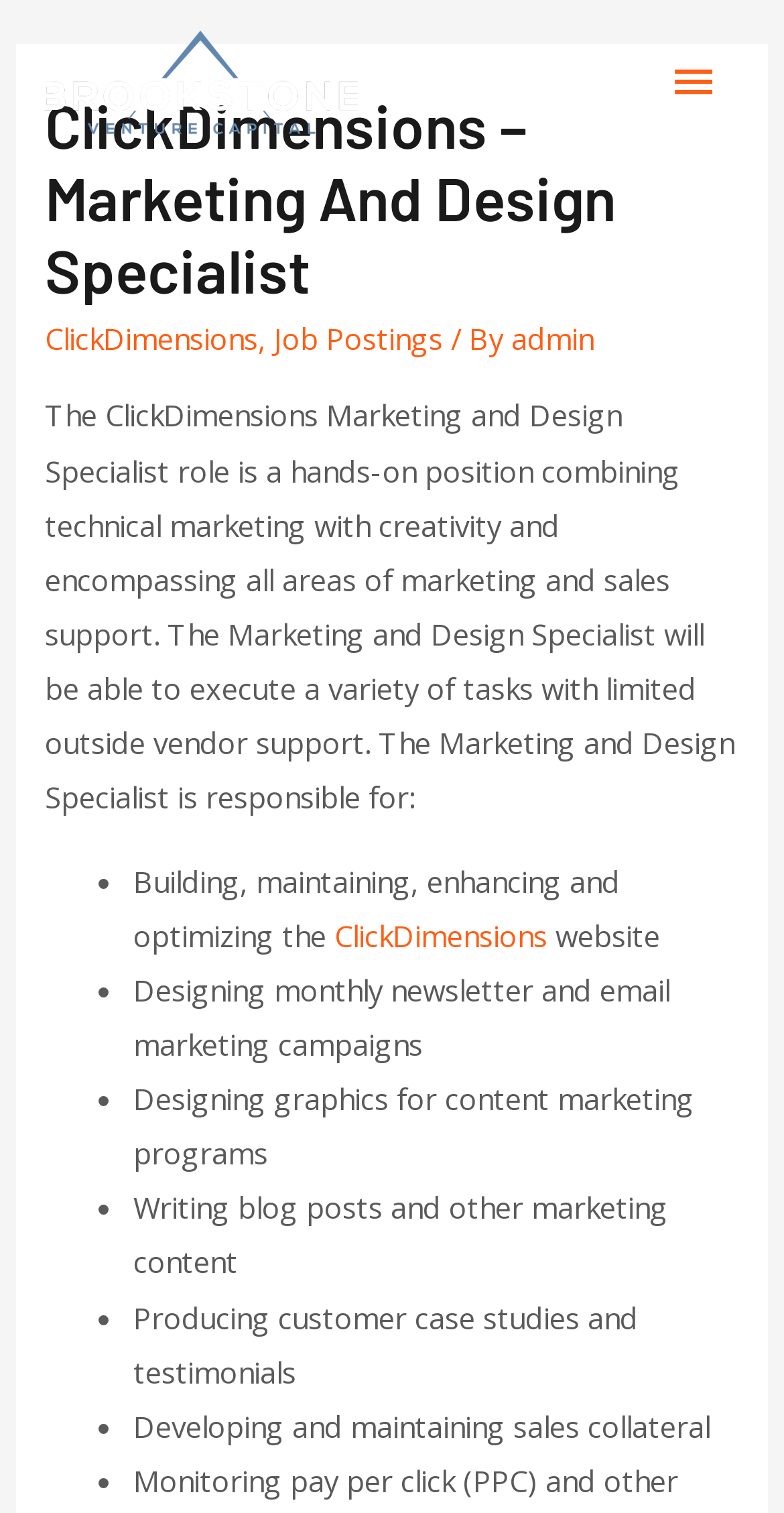What is the company associated with the Marketing and Design Specialist role?
Using the image as a reference, answer the question with a short word or phrase.

Brookstone Venture Capital